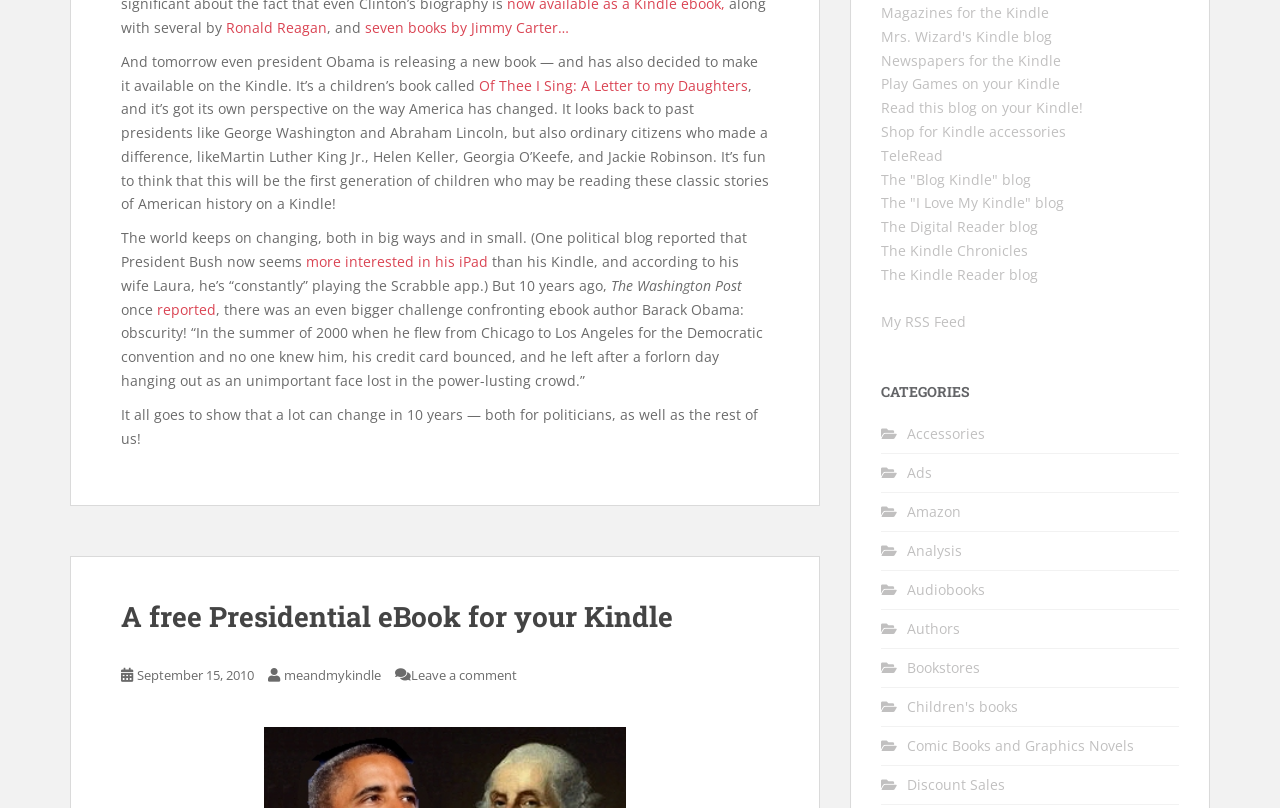Observe the image and answer the following question in detail: What is the name of the children's book written by President Obama?

I determined the name of the book by looking at the link element with the text 'Of Thee I Sing: A Letter to my Daughters' which is a child of the Root Element.